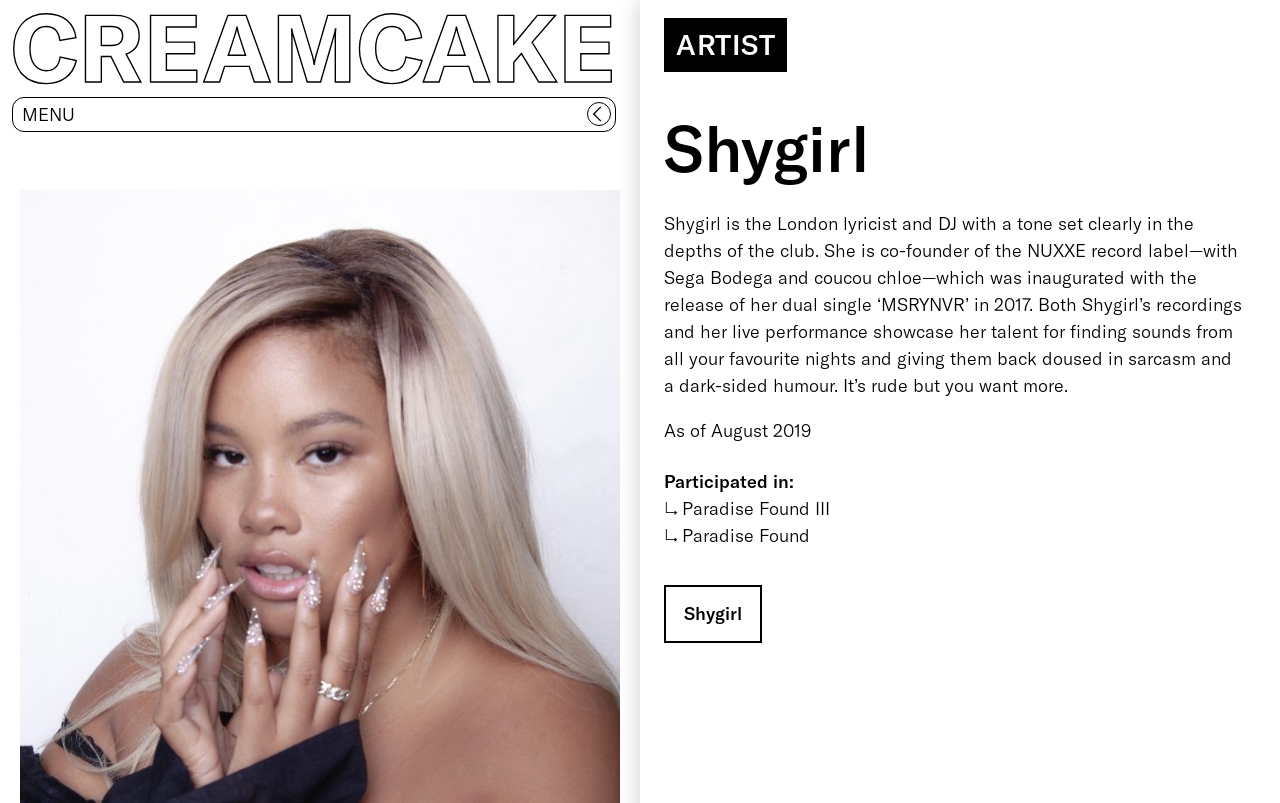Explain the webpage in detail.

The webpage is about Shygirl, a London-based lyricist and DJ, and her music project CREAMCAKE. At the top, there is a heading with a link and an image, which is likely the logo or title of the webpage. Below this, there is a "MENU" button on the left side.

On the right side, there is a large image, possibly a promotional photo of Shygirl. Below this image, there is a header section with a link to "ARTIST" and an article about Shygirl. The article has a heading with the title "Shygirl" and a paragraph describing her music style and background. The text explains that she is a co-founder of the NUXXE record label and has a unique sound that blends sarcasm and dark humor.

Further down, there is a section with the title "Participated in:" followed by three links to events or projects, including "Paradise Found III" and "Paradise Found". There is also a link to Shygirl's name, which may lead to more information about her. Overall, the webpage appears to be a promotional page for Shygirl's music project, providing an overview of her background and accomplishments.